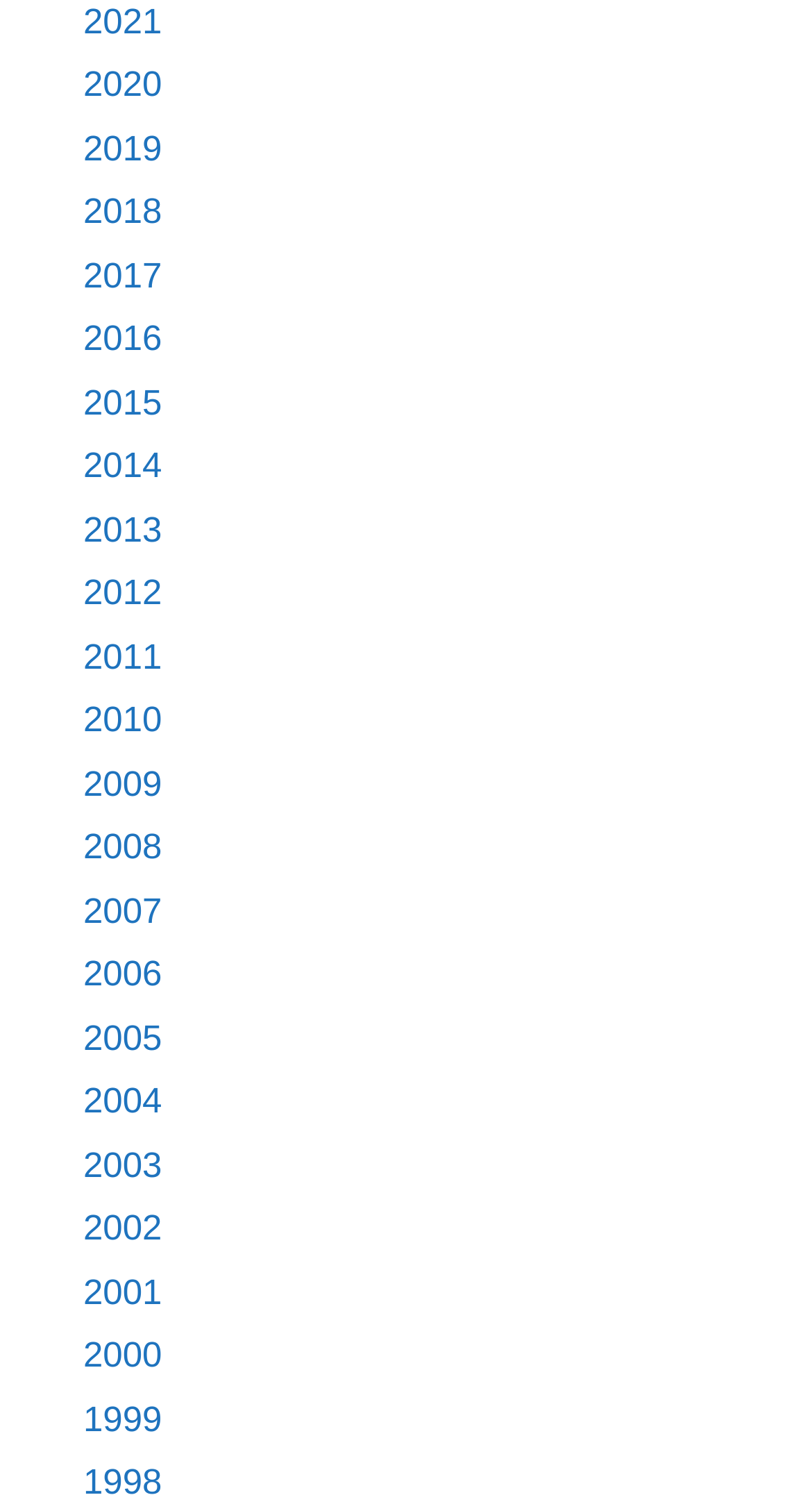Based on the image, provide a detailed response to the question:
What is the earliest year available?

By examining the list of links on the webpage, I found that the earliest year available is 1998, which is located at the bottom of the list.